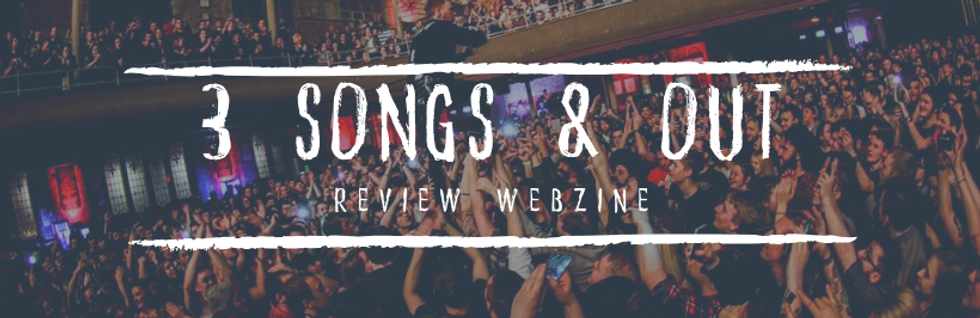What is the mood of the crowd?
Using the picture, provide a one-word or short phrase answer.

Enthusiastic